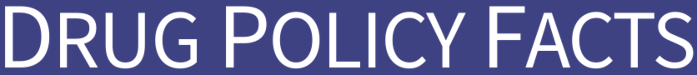Provide a thorough description of what you see in the image.

The image displays the title "DRUG POLICY FACTS" prominently in a bold, white font against a deep blue background. This design choice enhances readability and emphasizes the importance of the topic. The text reflects a commitment to providing reliable information on drug policies, particularly focusing on the adverse effects and societal impact of various substances. The visual element serves as a header for a section dedicated to educating the public, contributing to the broader conversation about drug use and regulation.